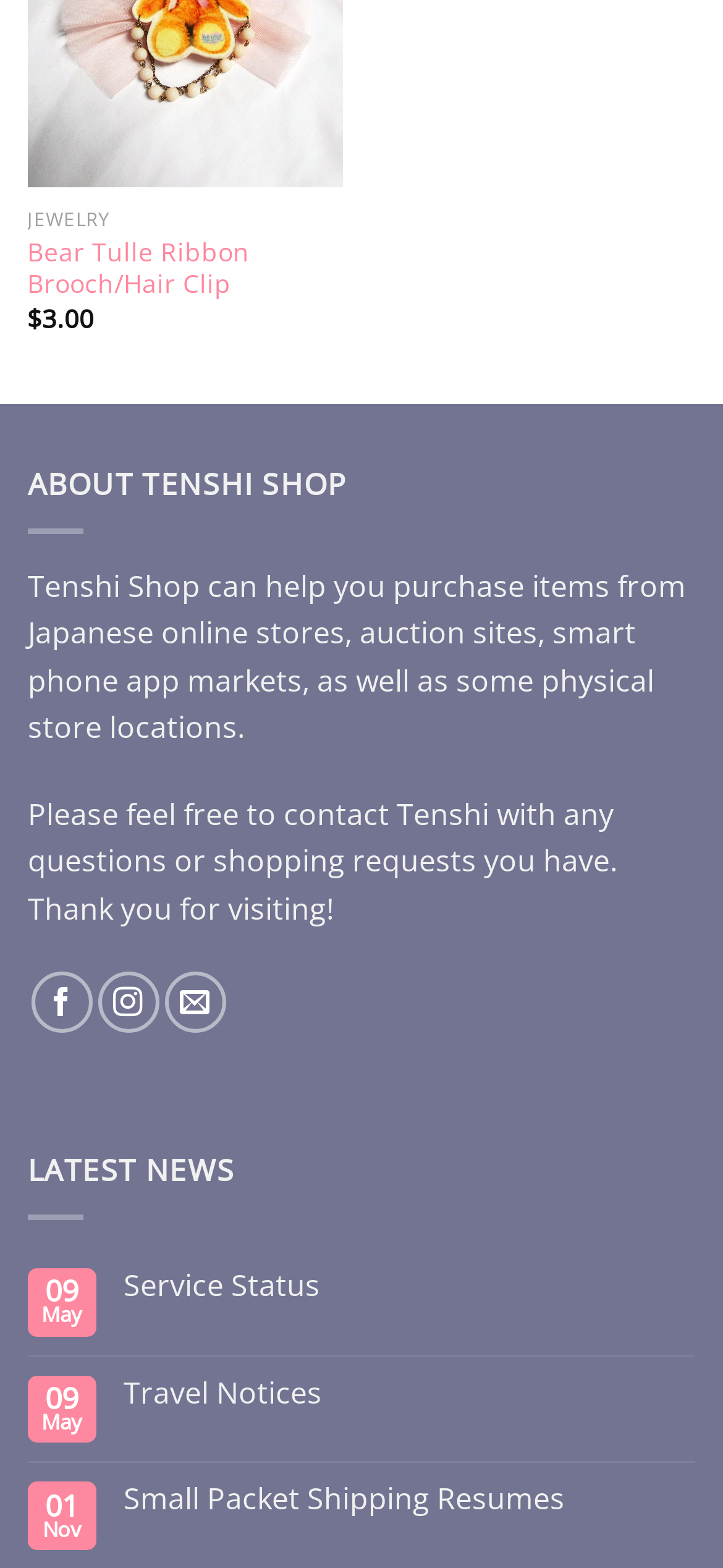What is the latest news category on the webpage?
Provide a detailed and extensive answer to the question.

The webpage has a section labeled 'LATEST NEWS' which includes links to 'Service Status', 'Travel Notices', and 'Small Packet Shipping Resumes', indicating that these are the latest news categories.